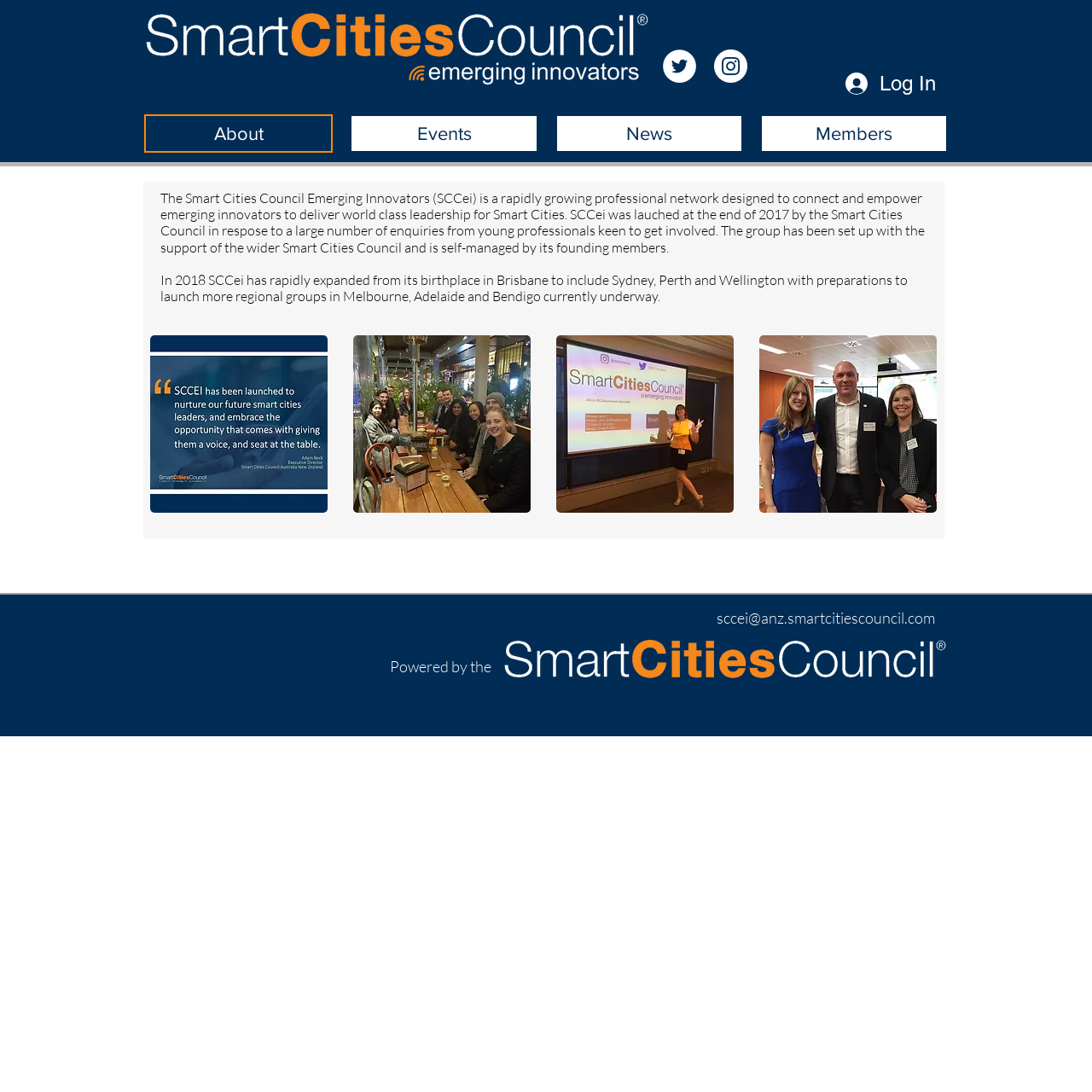Pinpoint the bounding box coordinates of the clickable area needed to execute the instruction: "Contact via email". The coordinates should be specified as four float numbers between 0 and 1, i.e., [left, top, right, bottom].

[0.656, 0.558, 0.859, 0.574]